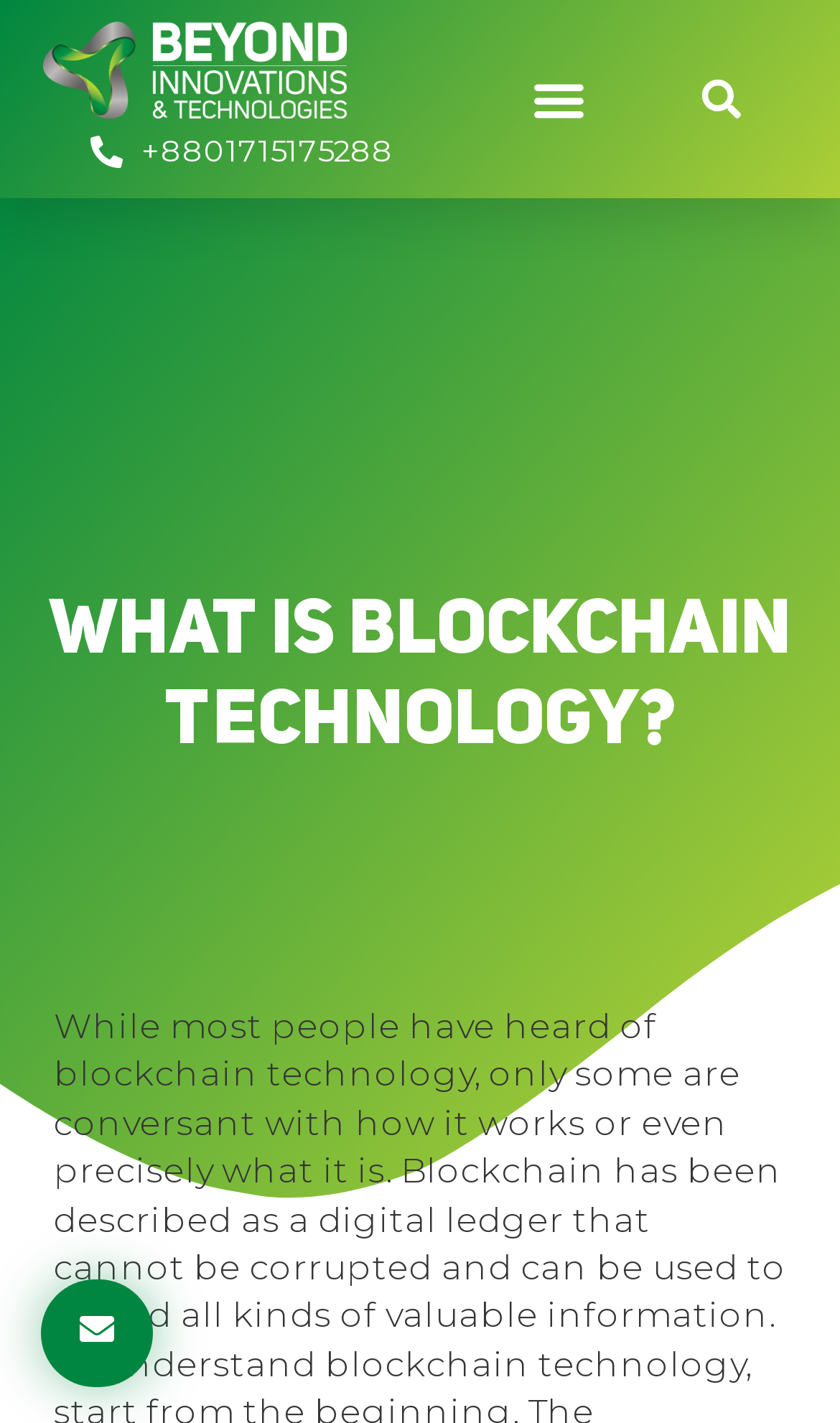Find the headline of the webpage and generate its text content.

What Is Blockchain Technology?​